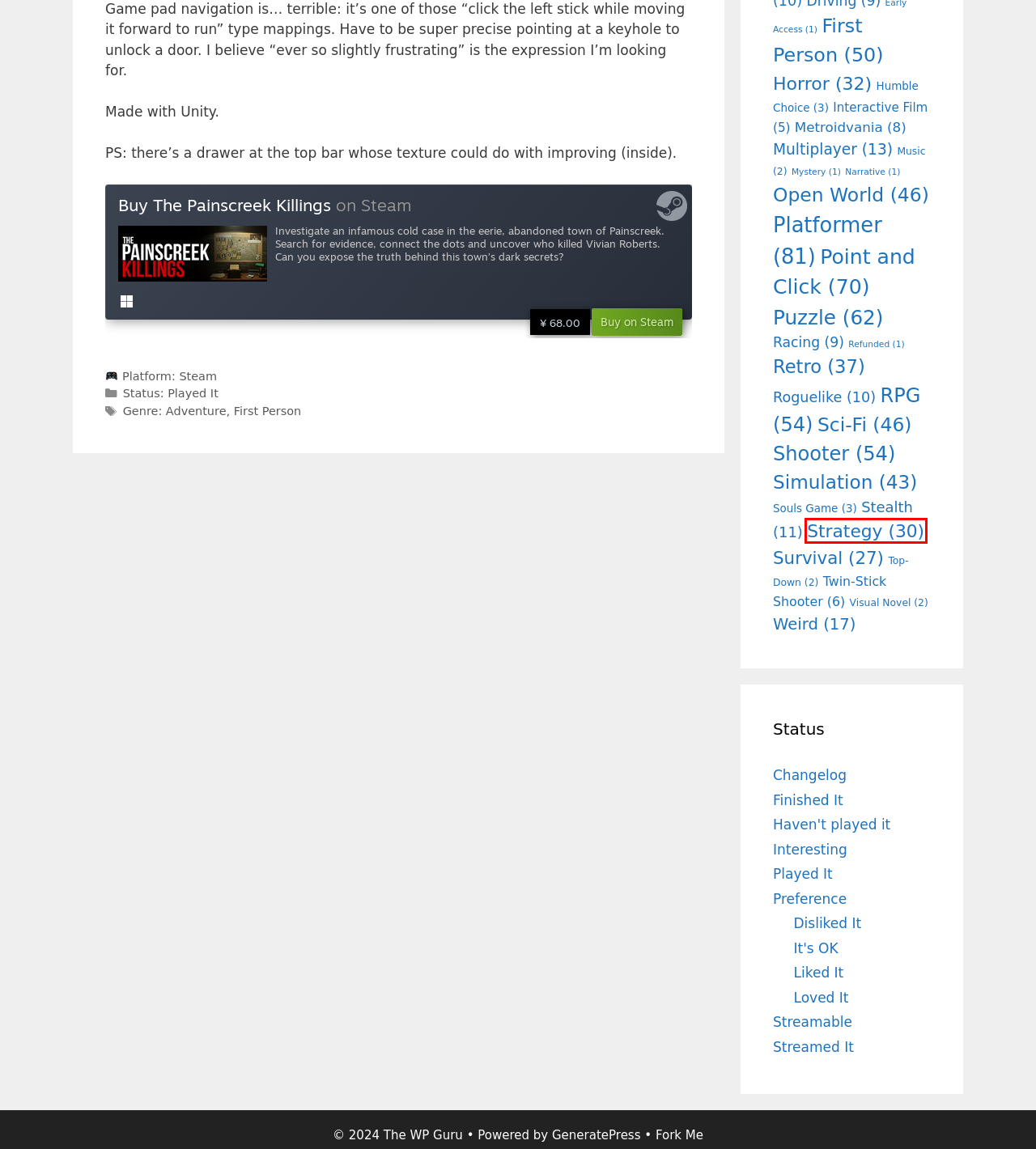A screenshot of a webpage is given with a red bounding box around a UI element. Choose the description that best matches the new webpage shown after clicking the element within the red bounding box. Here are the candidates:
A. Refunded – Jay's GAMES Collection
B. Strategy – Jay's GAMES Collection
C. Simulation – Jay's GAMES Collection
D. Metroidvania – Jay's GAMES Collection
E. Finished It – Jay's GAMES Collection
F. Interactive Film – Jay's GAMES Collection
G. Mystery – Jay's GAMES Collection
H. Top-Down – Jay's GAMES Collection

B